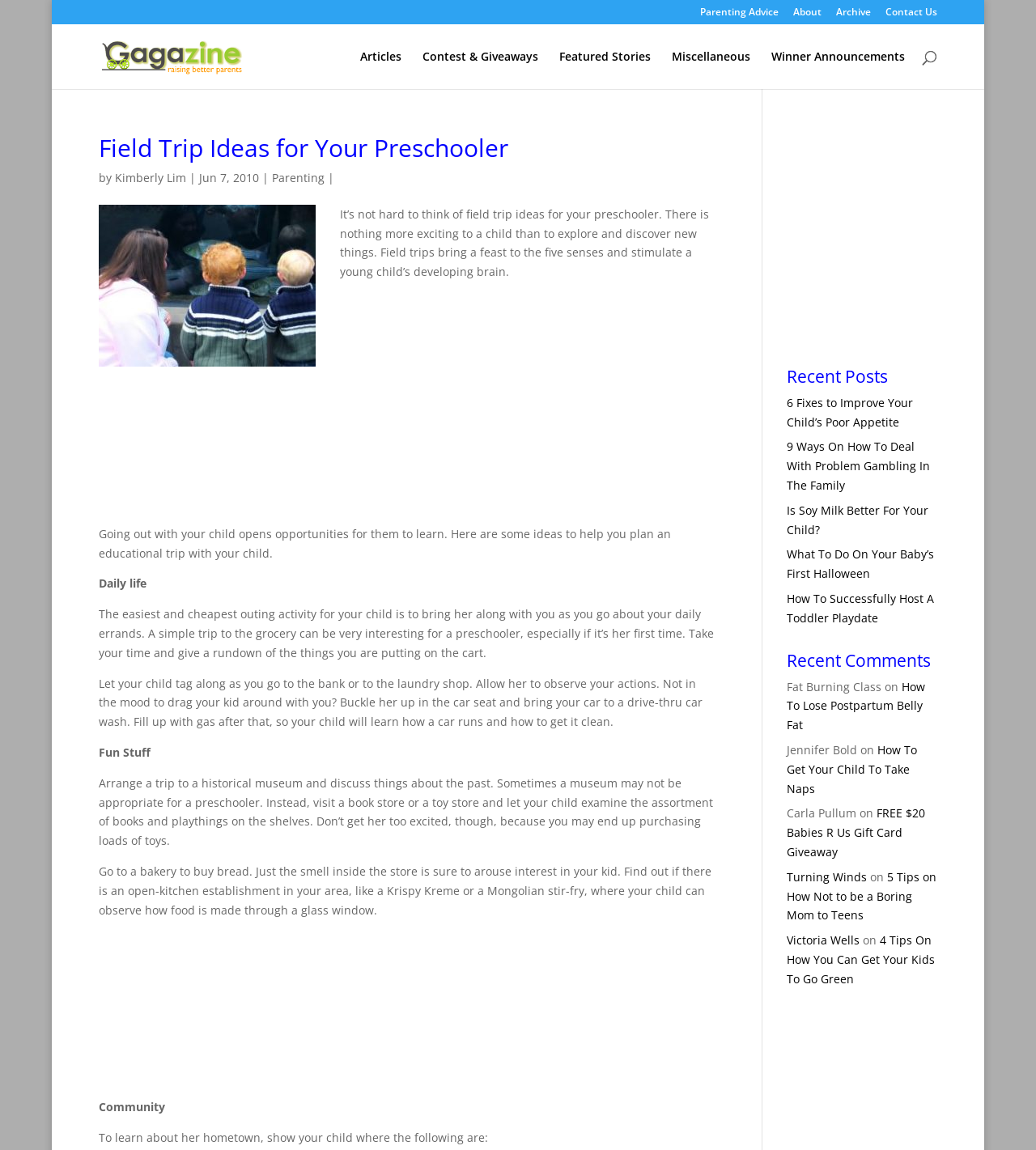Pinpoint the bounding box coordinates of the area that must be clicked to complete this instruction: "Search for something".

[0.095, 0.021, 0.905, 0.022]